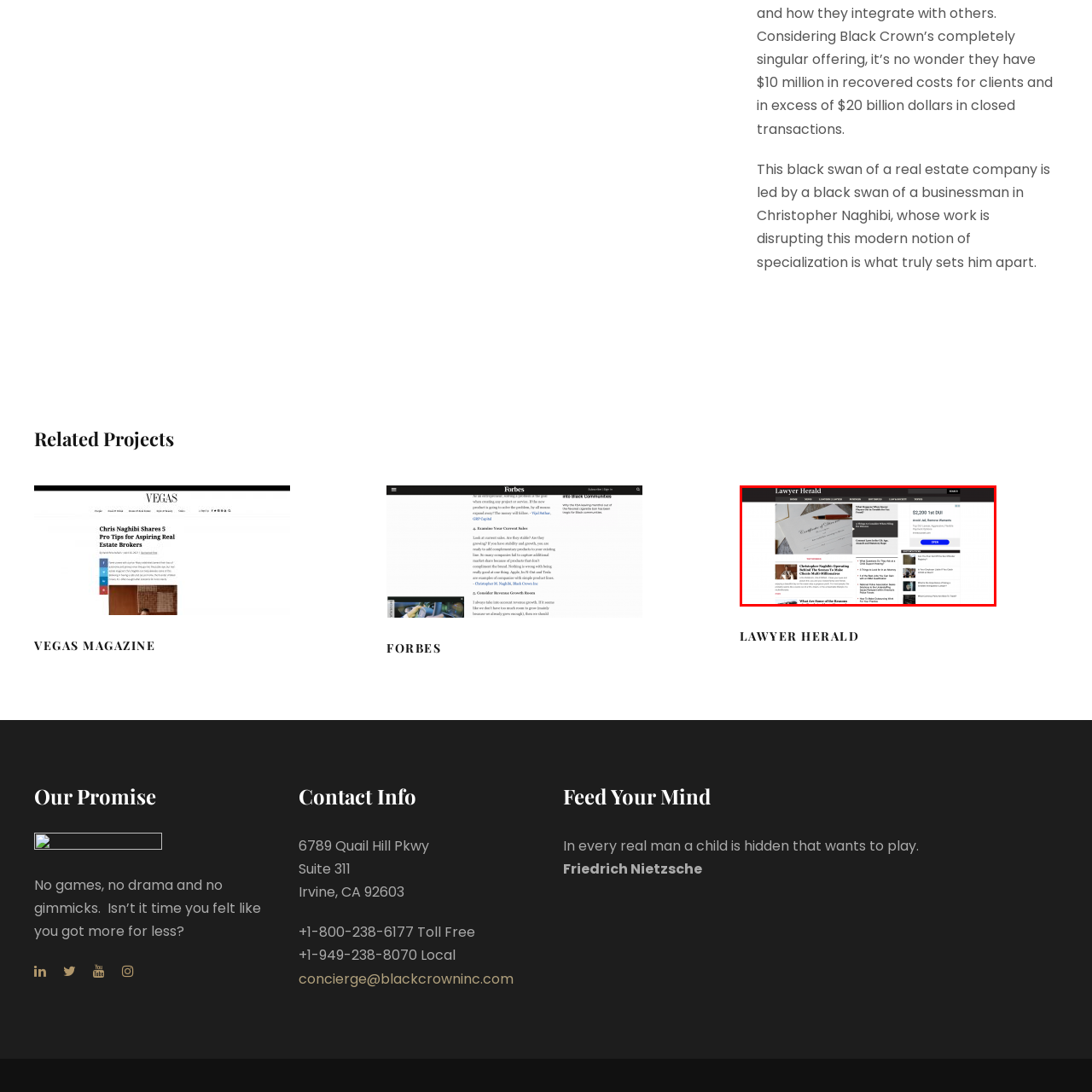Look closely at the image within the red-bordered box and thoroughly answer the question below, using details from the image: What is the tone of the website?

The image of the elegantly styled certificate, the headings, and the links to high-profile publications like 'Vegas Magazine' and 'Forbes' all contribute to a professional tone, which is likely intended to attract readers interested in legal, entrepreneurial, and real estate insights.